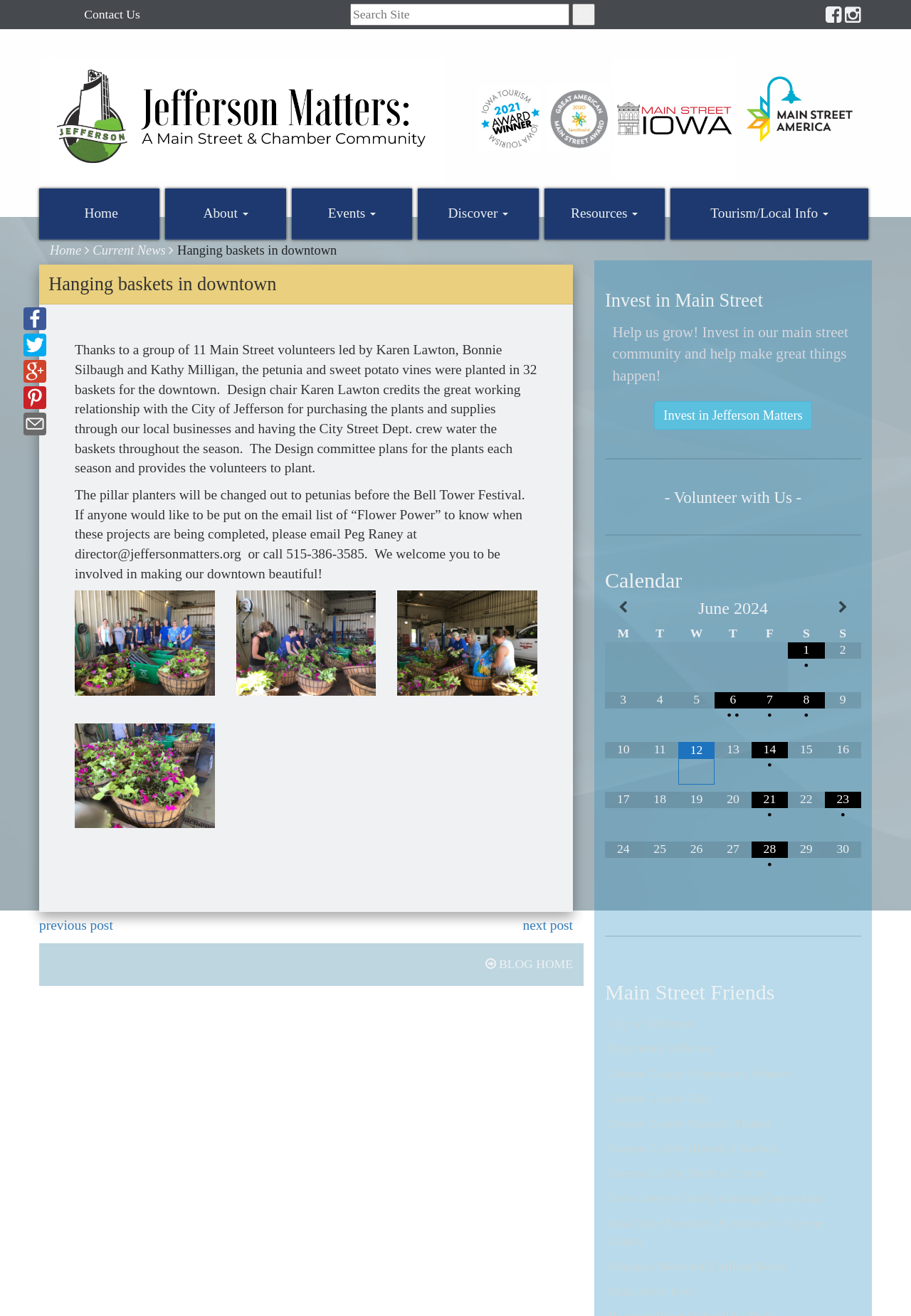Please look at the image and answer the question with a detailed explanation: What is the purpose of the 'Flower Power' email list?

The purpose of the 'Flower Power' email list can be inferred from the text, which states that if anyone would like to be put on the email list, they can email Peg Raney or call 515-386-3585, and that it is for knowing when these projects are being completed.